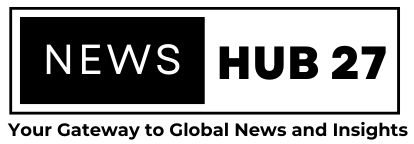What is the design style of the logo?
Give a detailed explanation using the information visible in the image.

The design of the logo is described as sleek and modern, which suggests that it is intended to be visually appealing and professional, likely to capture the attention of readers and establish a strong brand identity for NewsHub27.